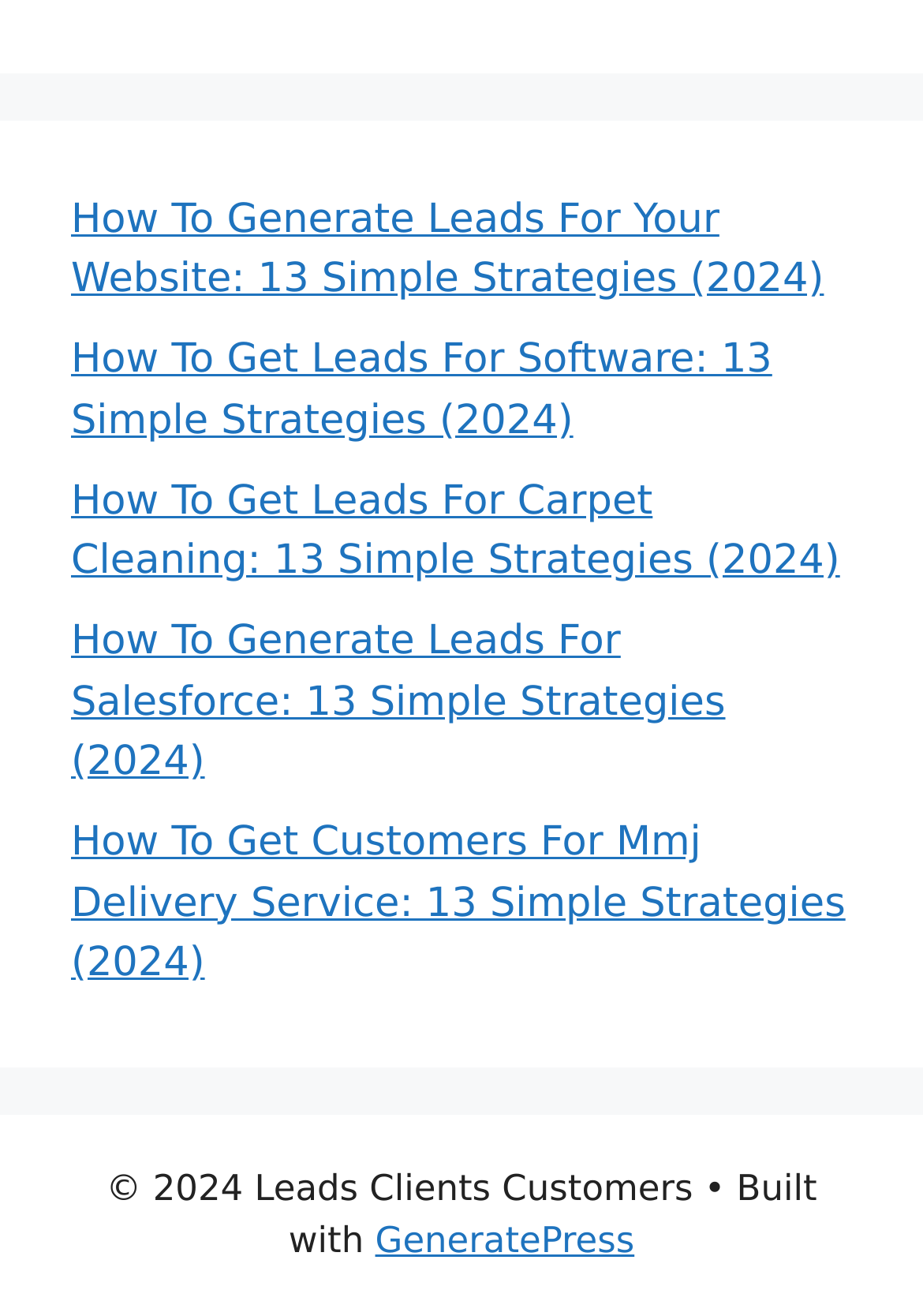How many links are on the webpage?
Give a single word or phrase answer based on the content of the image.

5